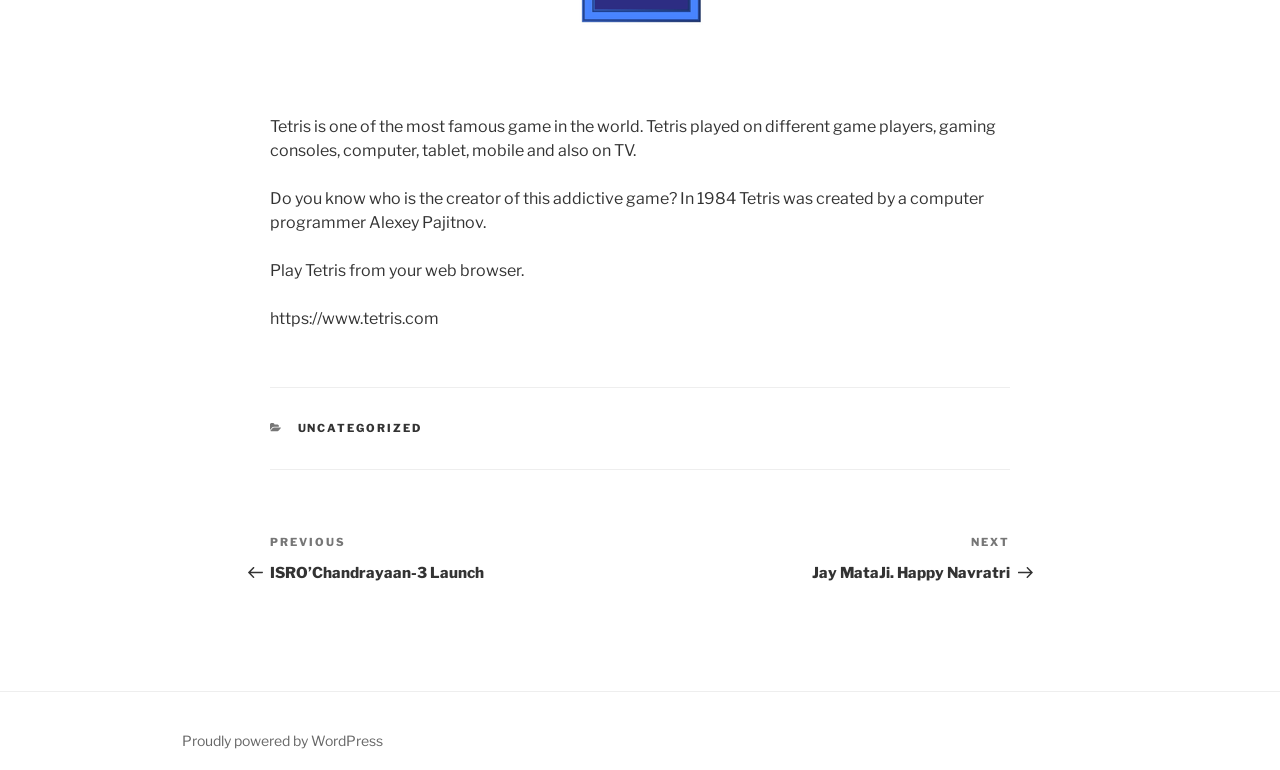Find the bounding box coordinates for the HTML element specified by: "Proudly powered by WordPress".

[0.142, 0.951, 0.299, 0.973]